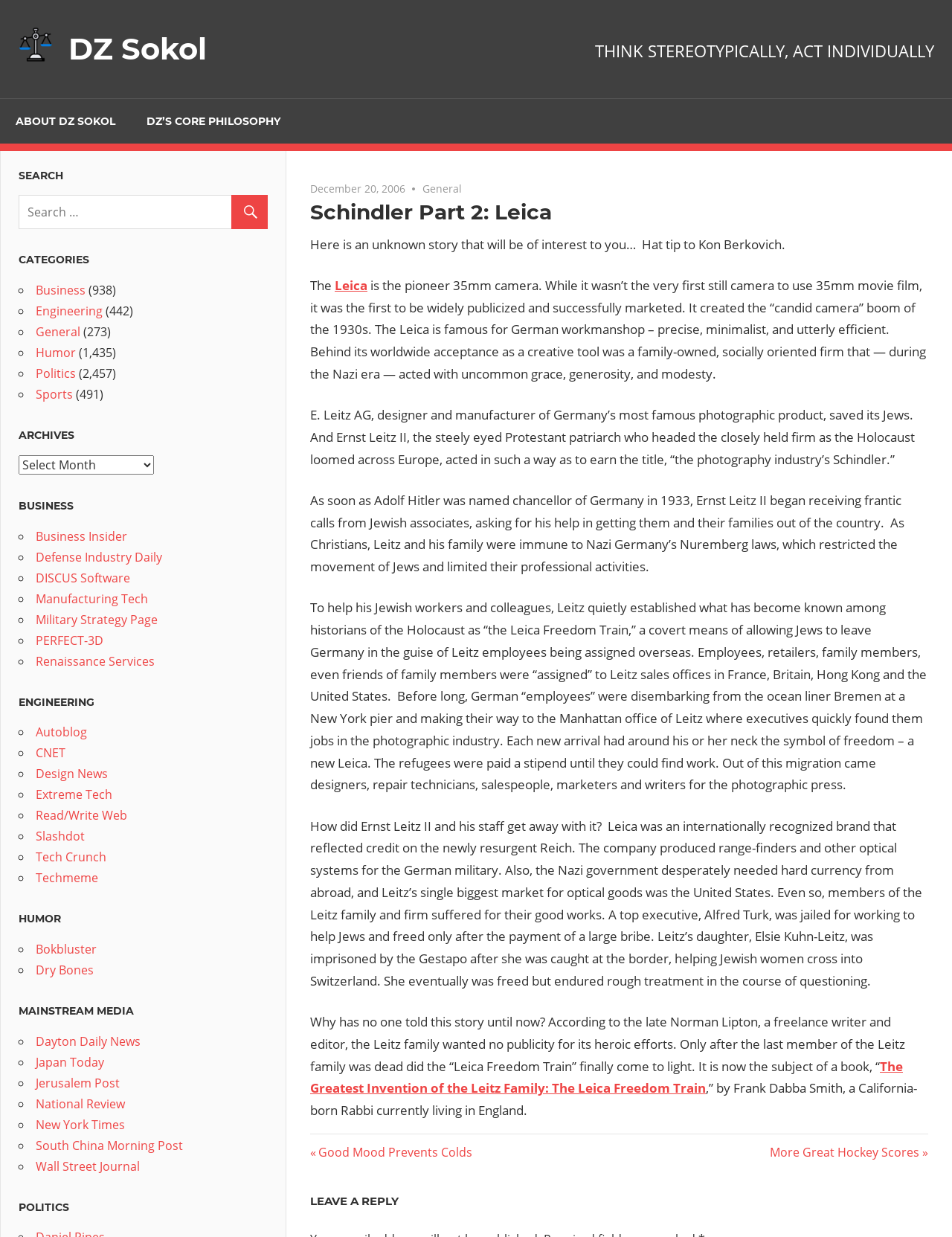Identify the bounding box coordinates of the specific part of the webpage to click to complete this instruction: "Search for something".

[0.02, 0.158, 0.281, 0.185]